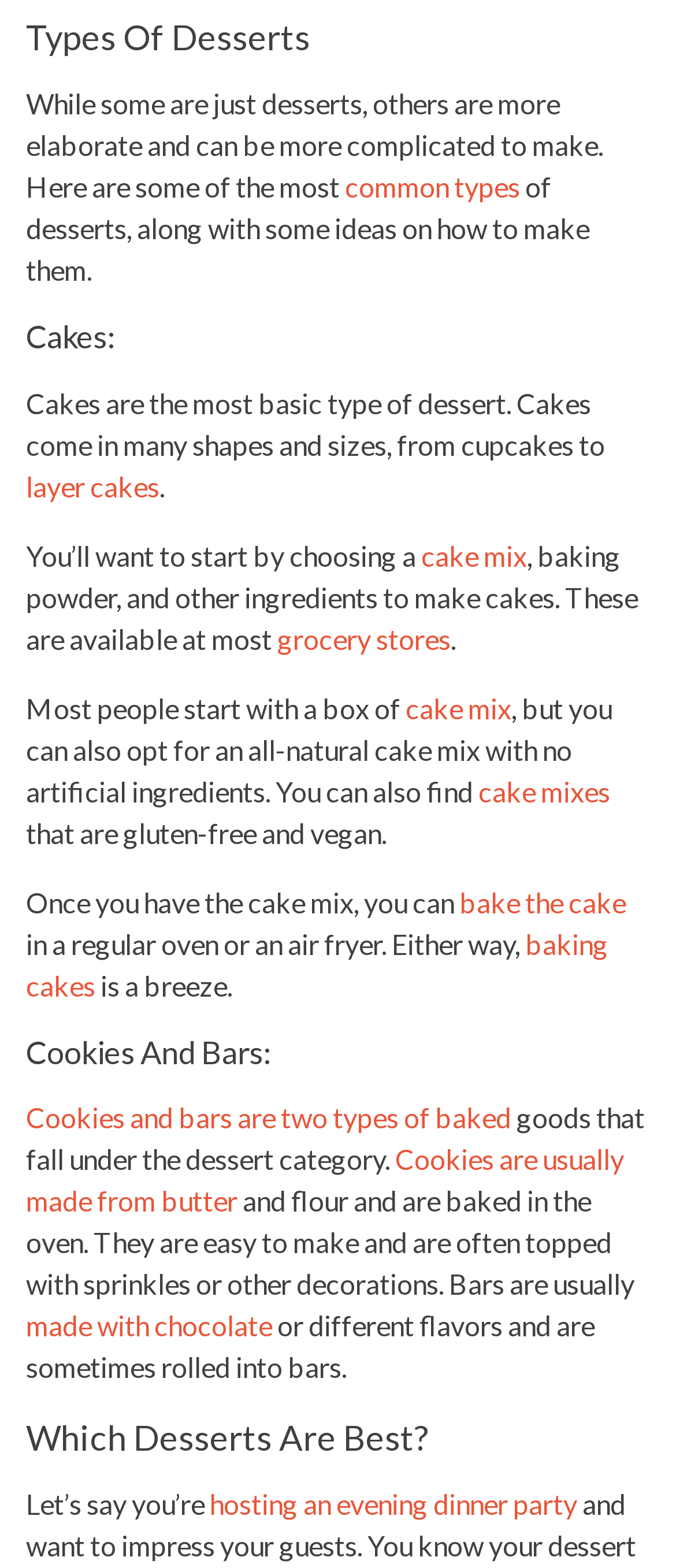Find the bounding box coordinates for the area you need to click to carry out the instruction: "Click on 'grocery stores'". The coordinates should be four float numbers between 0 and 1, indicated as [left, top, right, bottom].

[0.41, 0.397, 0.667, 0.418]